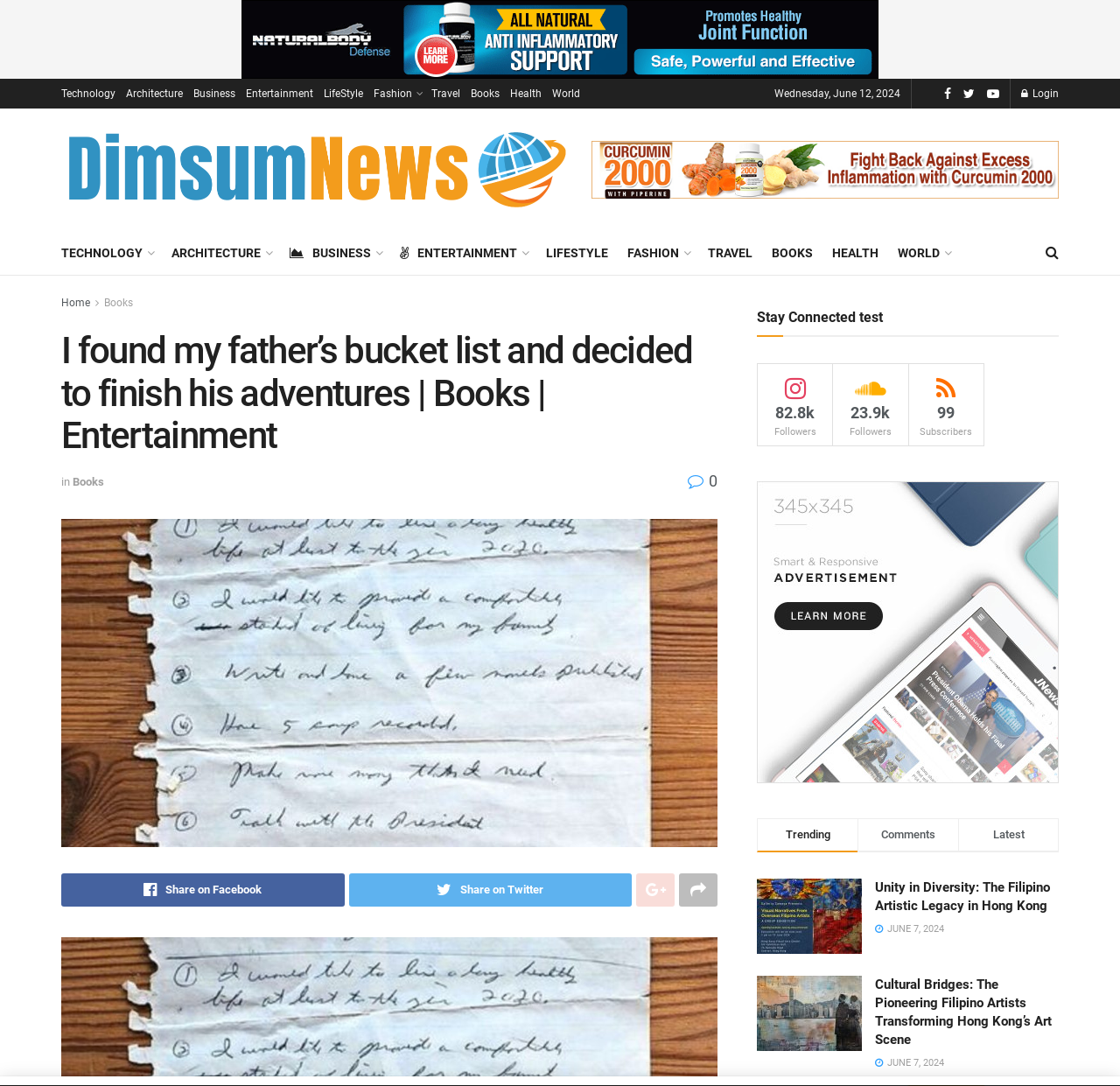What is the topic of the second article in the 'Trending' section?
Please provide a comprehensive answer based on the visual information in the image.

I determined the topic of the second article in the 'Trending' section by looking at the heading element with the text 'Unity in Diversity: The Filipino Artistic Legacy in Hong Kong'.